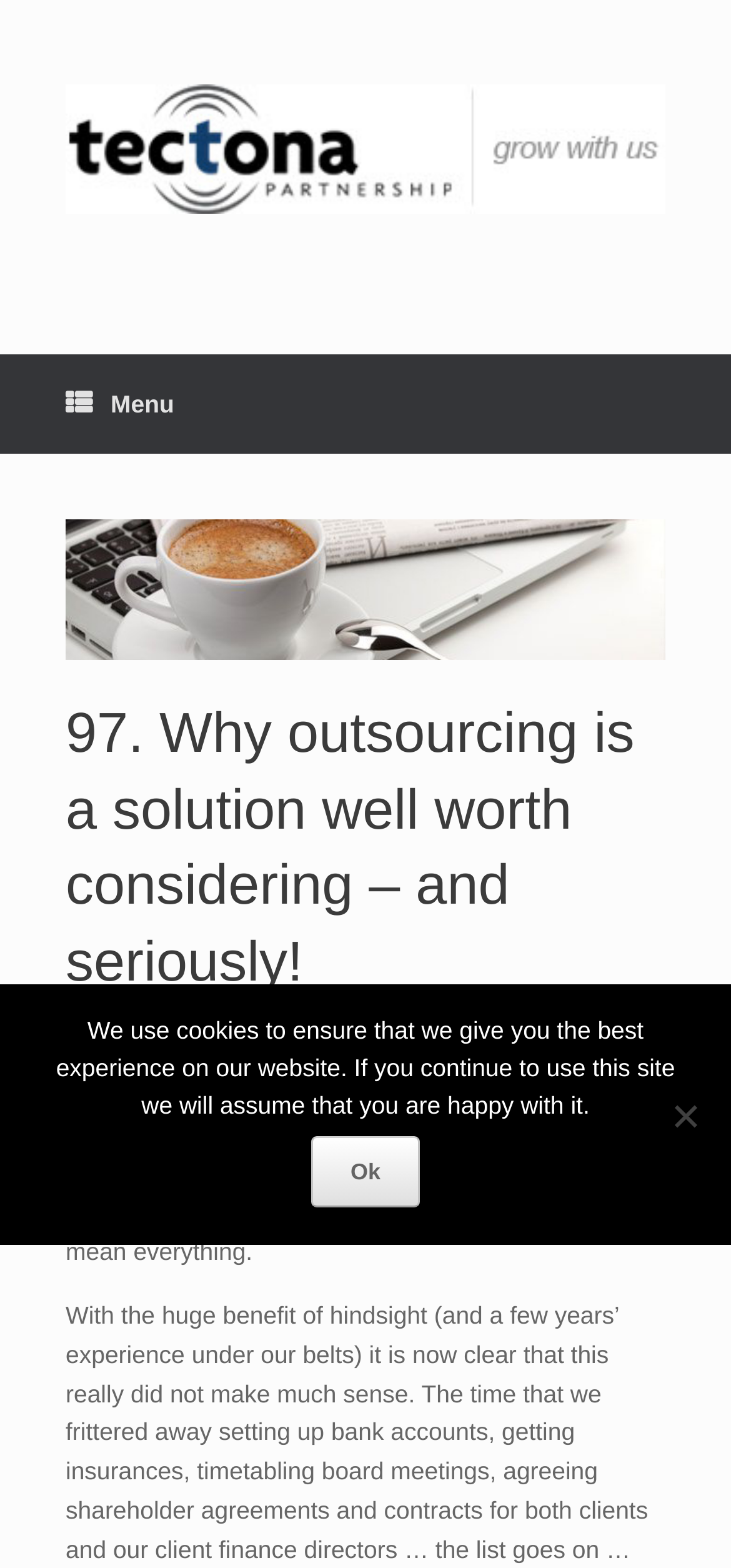Please specify the bounding box coordinates in the format (top-left x, top-left y, bottom-right x, bottom-right y), with values ranging from 0 to 1. Identify the bounding box for the UI component described as follows: Ok

[0.426, 0.725, 0.574, 0.77]